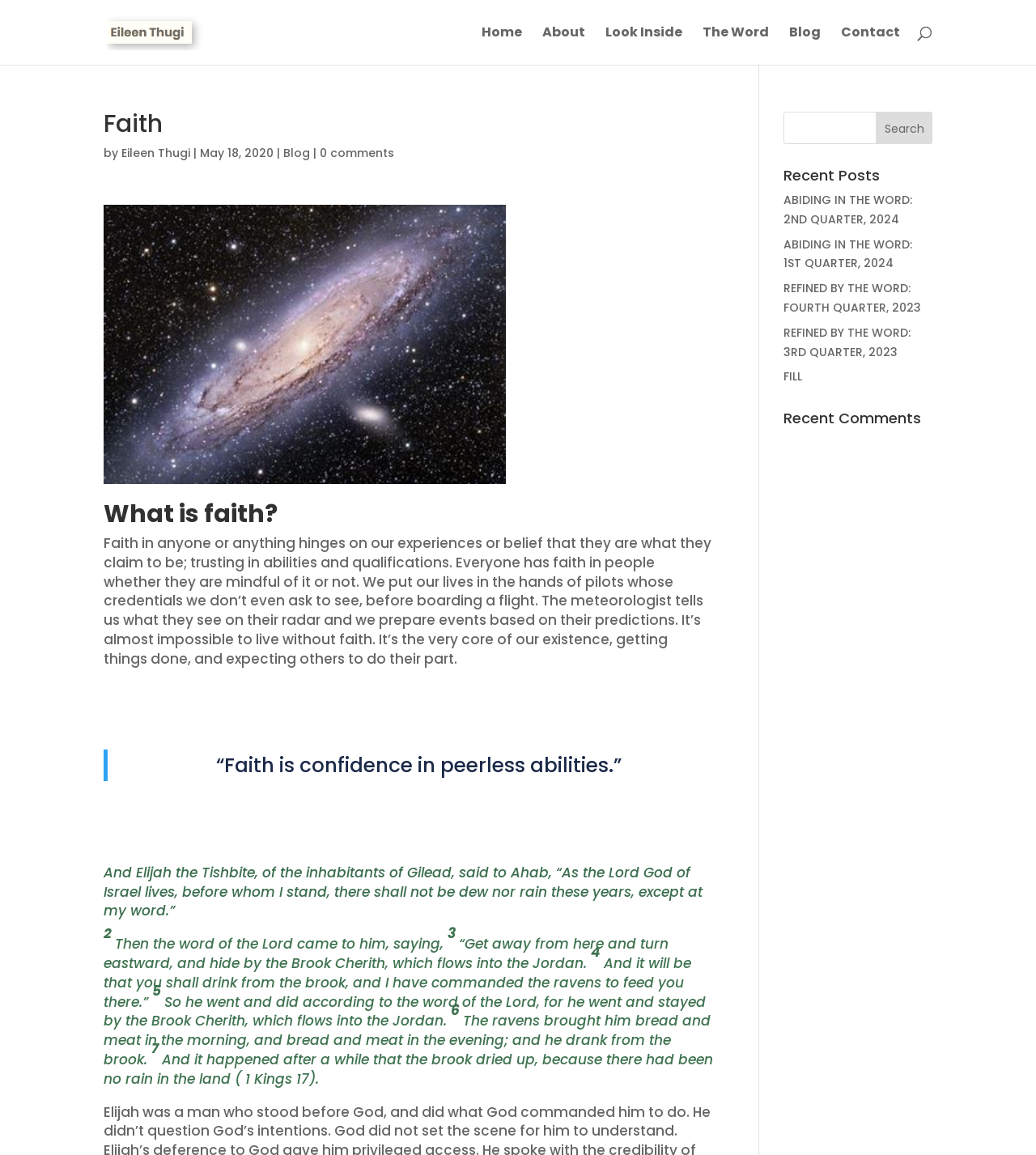What is the author of the blog post?
Offer a detailed and full explanation in response to the question.

The author of the blog post can be determined by looking at the heading 'Faith' and the text 'by Eileen Thugi' below it, which indicates that Eileen Thugi is the author of the post.